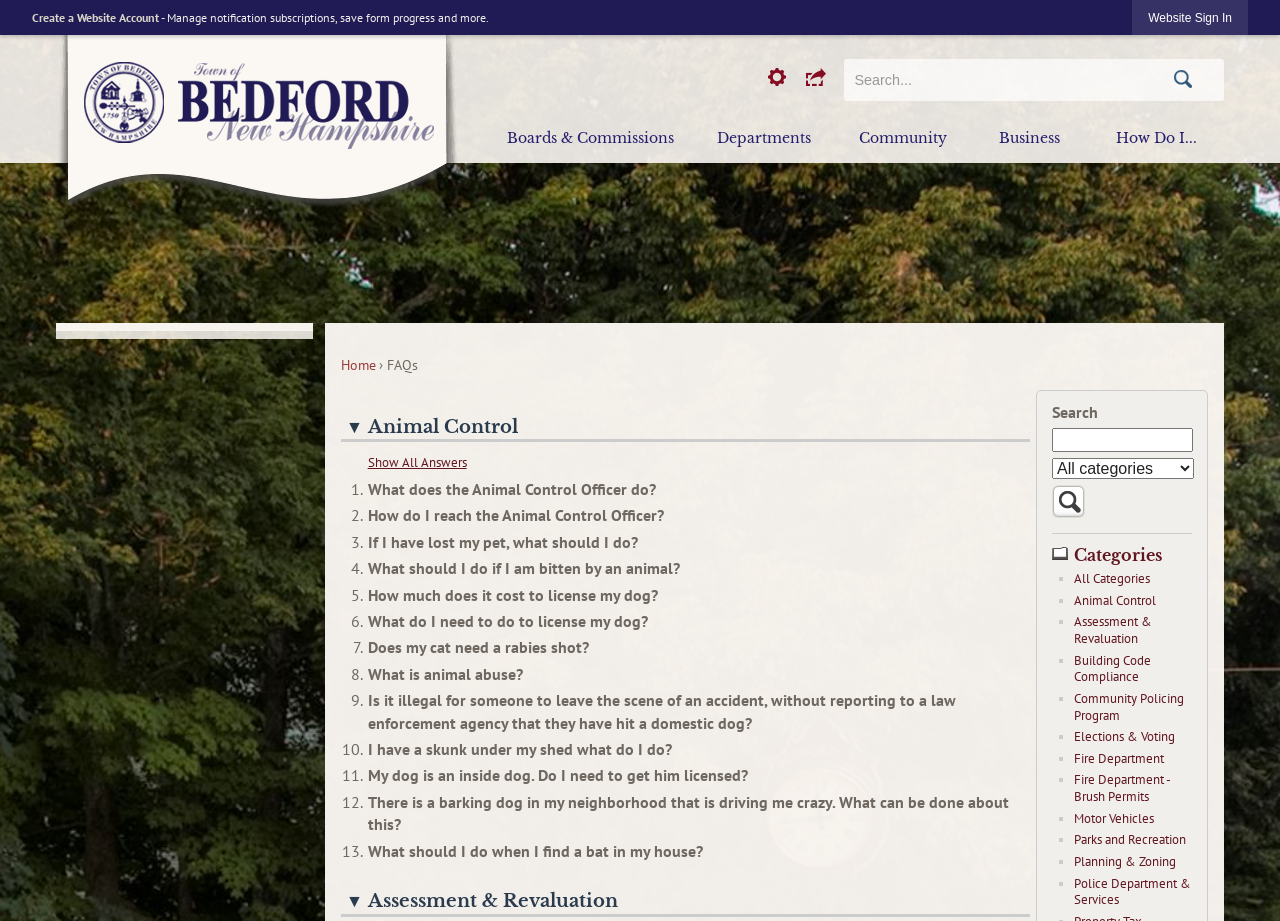Pinpoint the bounding box coordinates of the element to be clicked to execute the instruction: "Search for something".

[0.66, 0.064, 0.956, 0.11]